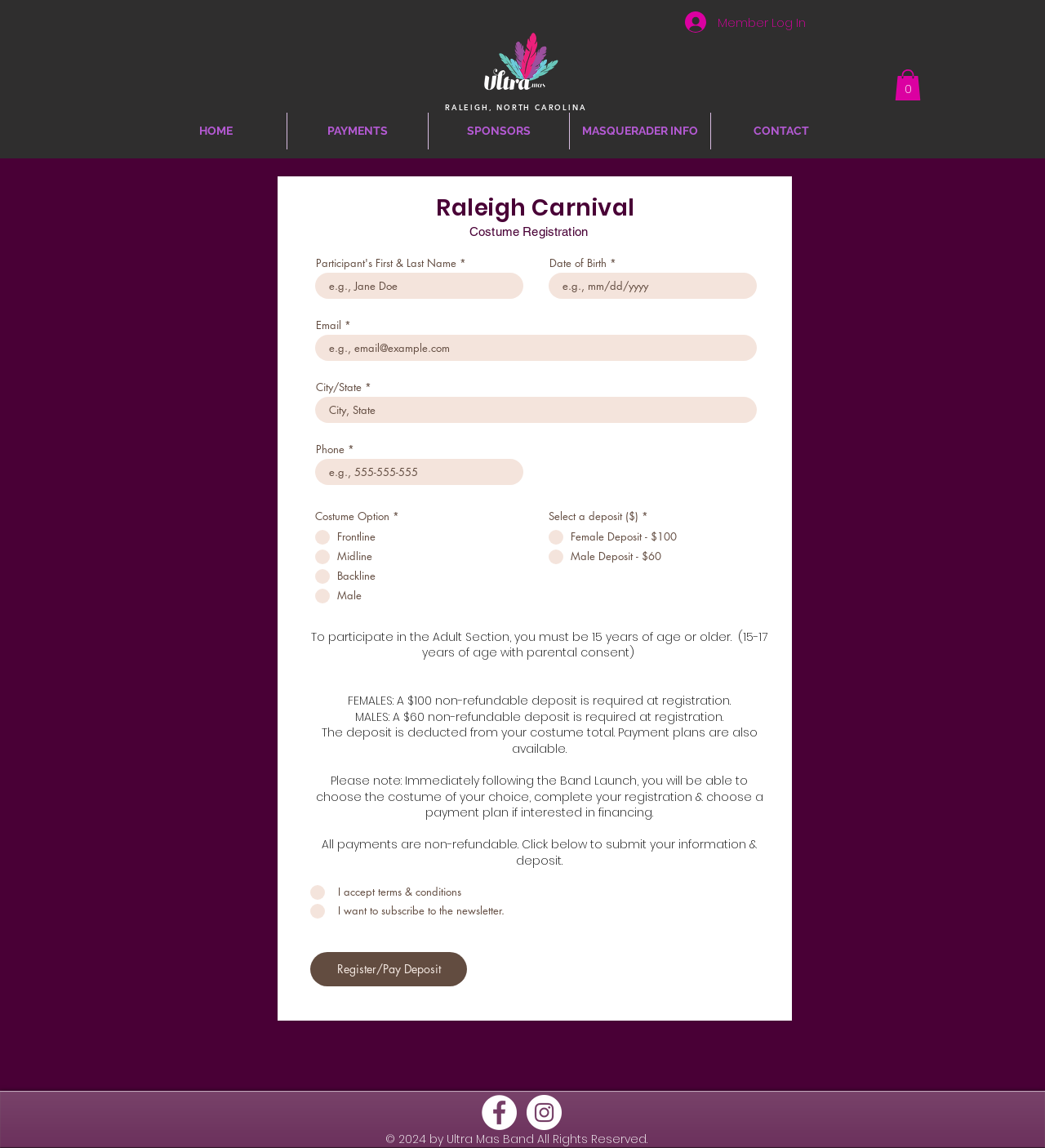Utilize the details in the image to thoroughly answer the following question: What is the deposit amount for females?

The deposit amount for females can be found in the static text 'FEMALES: A $100 non-refundable deposit is required at registration.' which is located below the costume registration section.